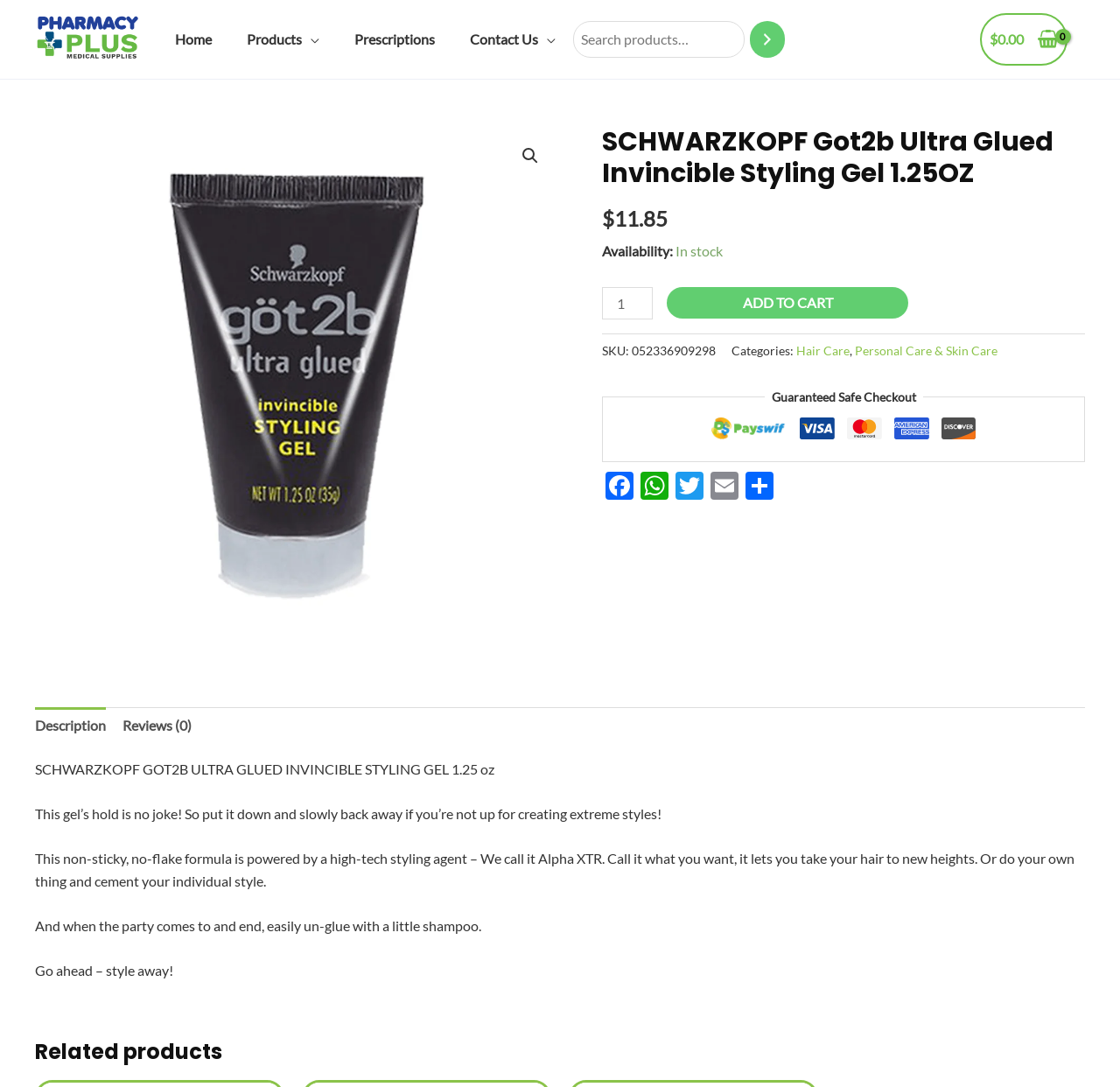Determine the coordinates of the bounding box for the clickable area needed to execute this instruction: "Contact us".

[0.404, 0.016, 0.512, 0.056]